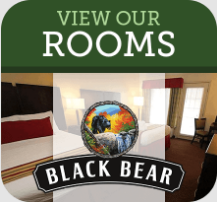Explain in detail what you see in the image.

This inviting image promotes the hotel suites at Black Bear Inn & Suites in Gatlinburg, TN. The top portion features the phrase "VIEW OUR ROOMS" in bold, white lettering against a rich green background, emphasizing the comfort and appeal of the accommodations. Below, a captivating visual showcases one of the hotel’s inviting and well-appointed rooms, giving potential guests a glimpse of the inviting space. Central to the image is a distinctive logo featuring a bear against a scenic background, reinforcing the hotel’s identity. This engaging graphic encourages visitors to explore the available rooms, perfectly blending comfort with the charm of the Smoky Mountains.